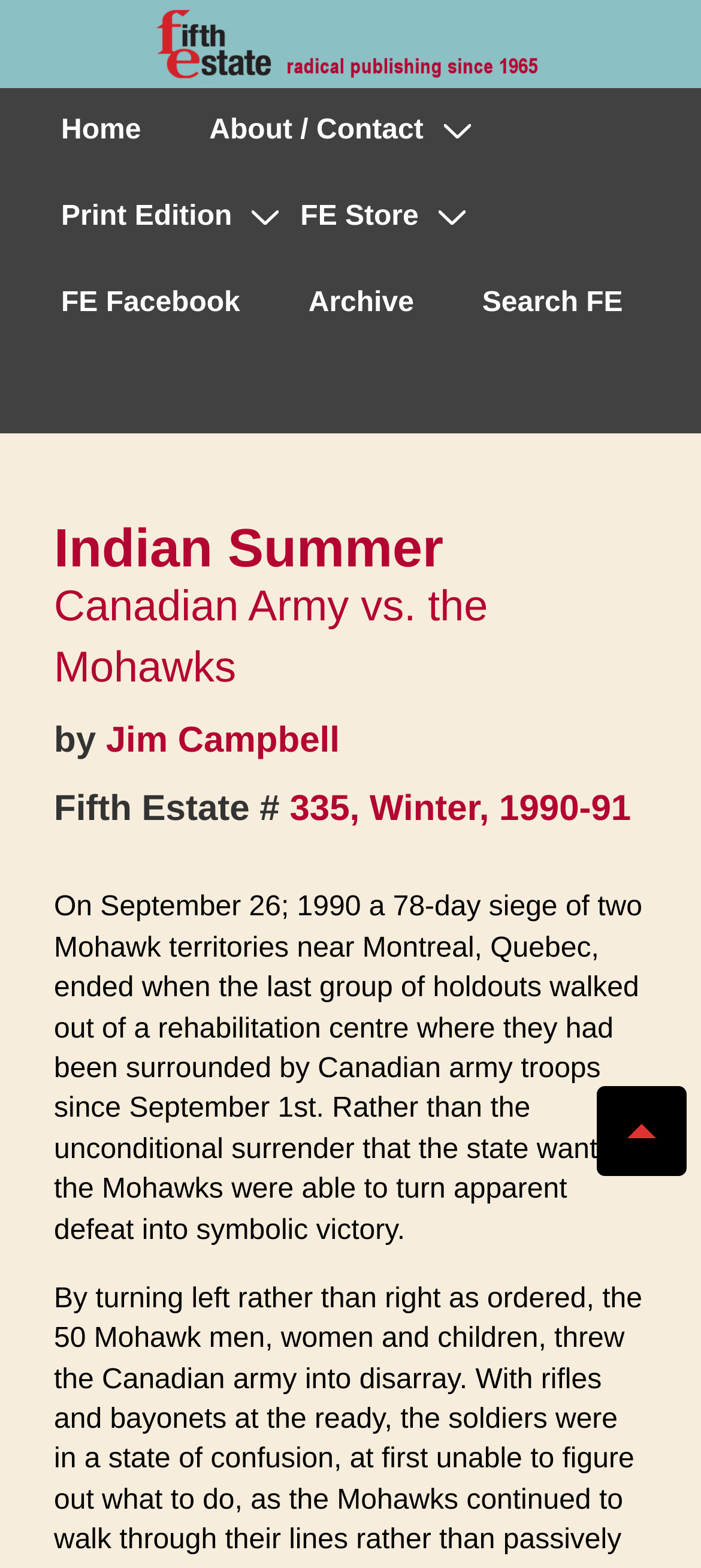Determine the bounding box coordinates of the section I need to click to execute the following instruction: "Search in Fifth Estate". Provide the coordinates as four float numbers between 0 and 1, i.e., [left, top, right, bottom].

[0.642, 0.167, 0.935, 0.222]